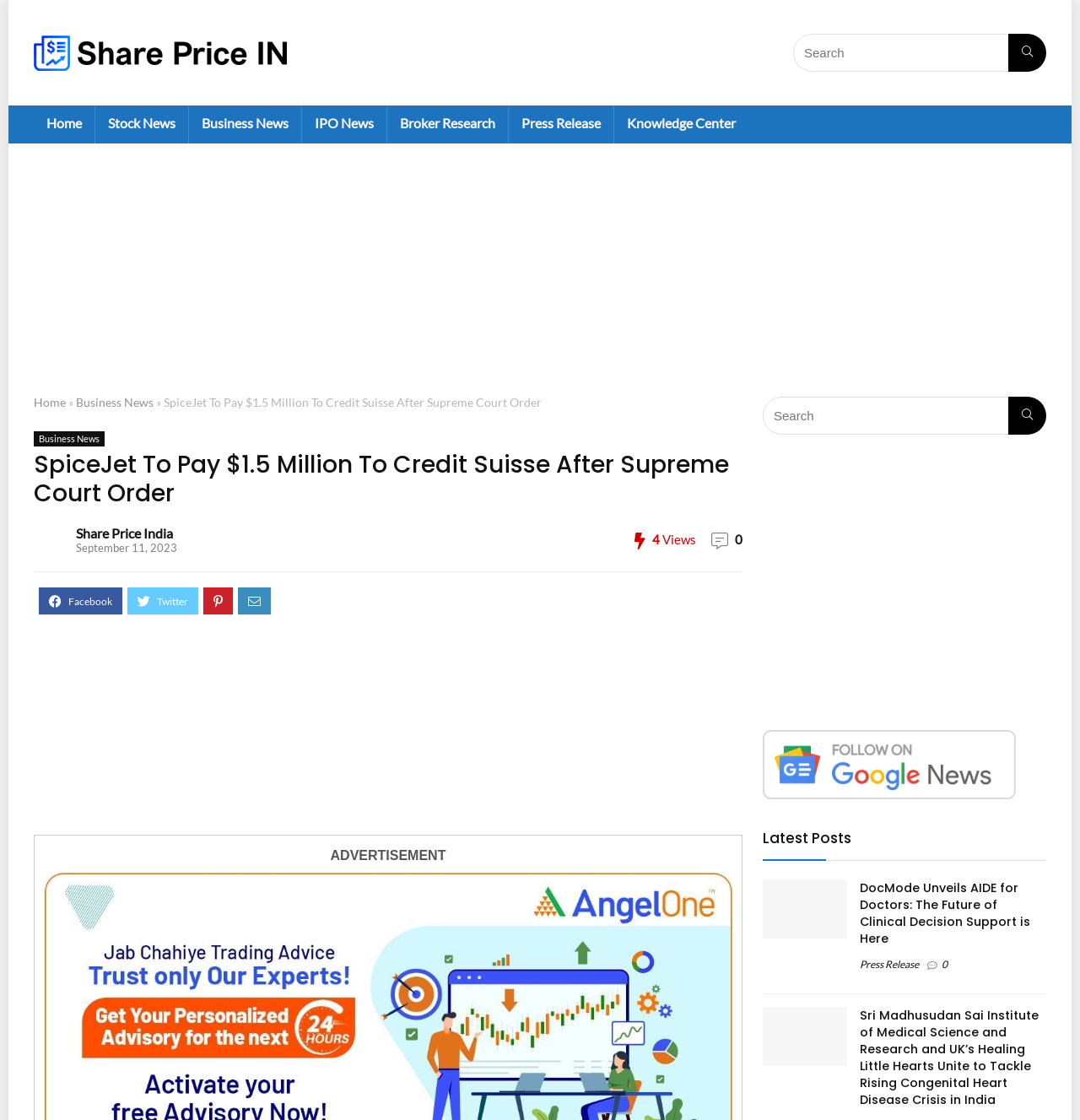Locate the UI element that matches the description Business News in the webpage screenshot. Return the bounding box coordinates in the format (top-left x, top-left y, bottom-right x, bottom-right y), with values ranging from 0 to 1.

[0.07, 0.353, 0.142, 0.365]